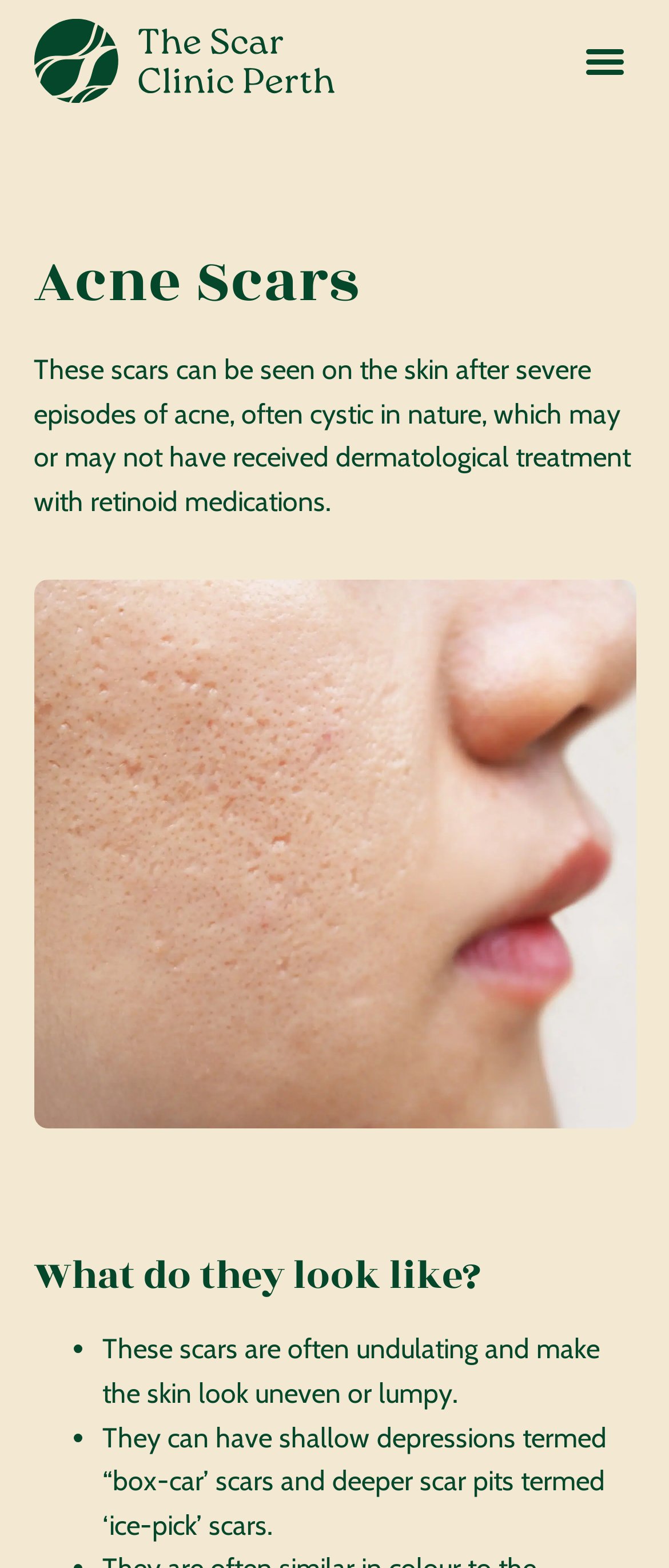What type of scars are termed 'ice-pick' scars?
Examine the image and give a concise answer in one word or a short phrase.

Deeper scar pits